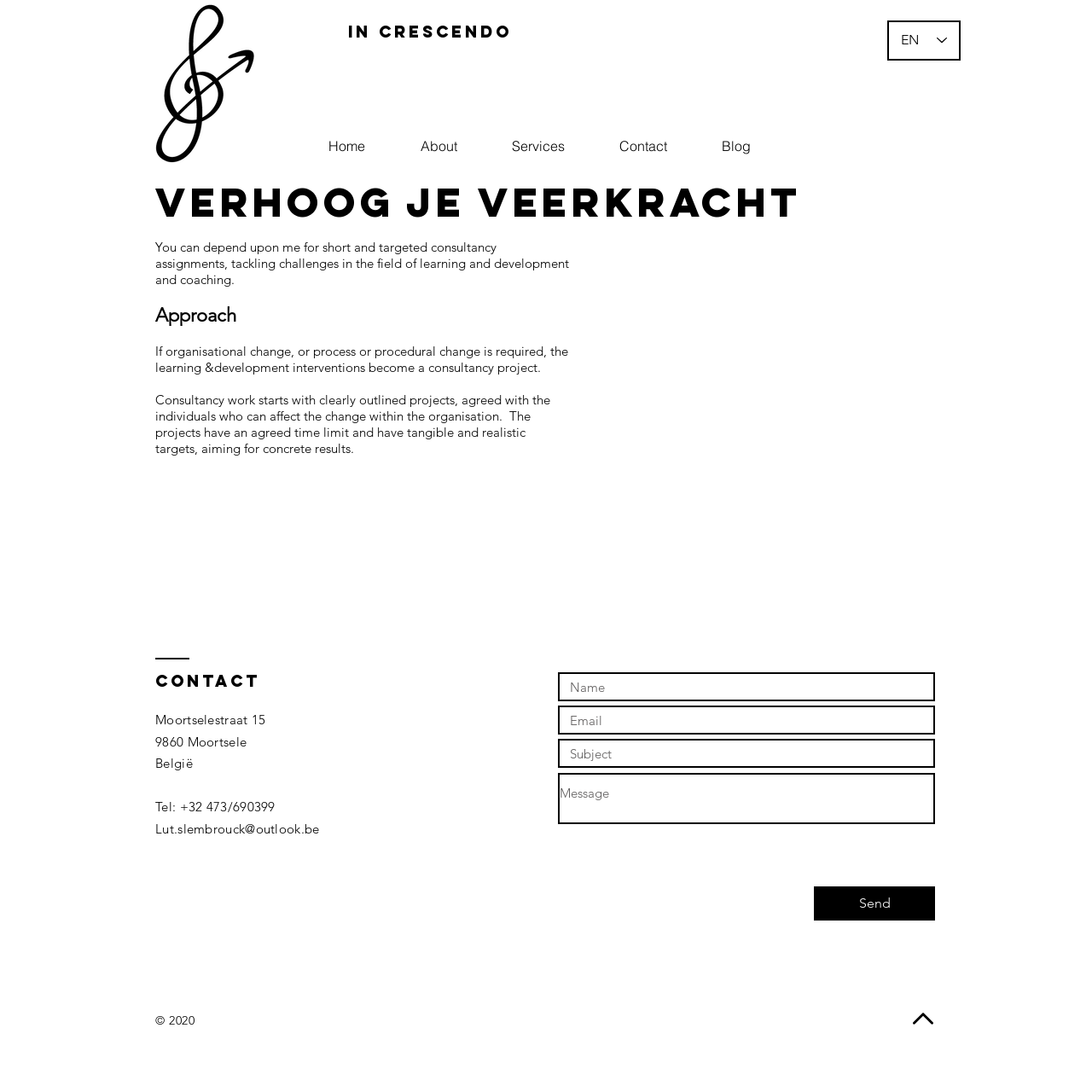Extract the bounding box coordinates for the described element: "ENENNLFR". The coordinates should be represented as four float numbers between 0 and 1: [left, top, right, bottom].

[0.812, 0.019, 0.88, 0.055]